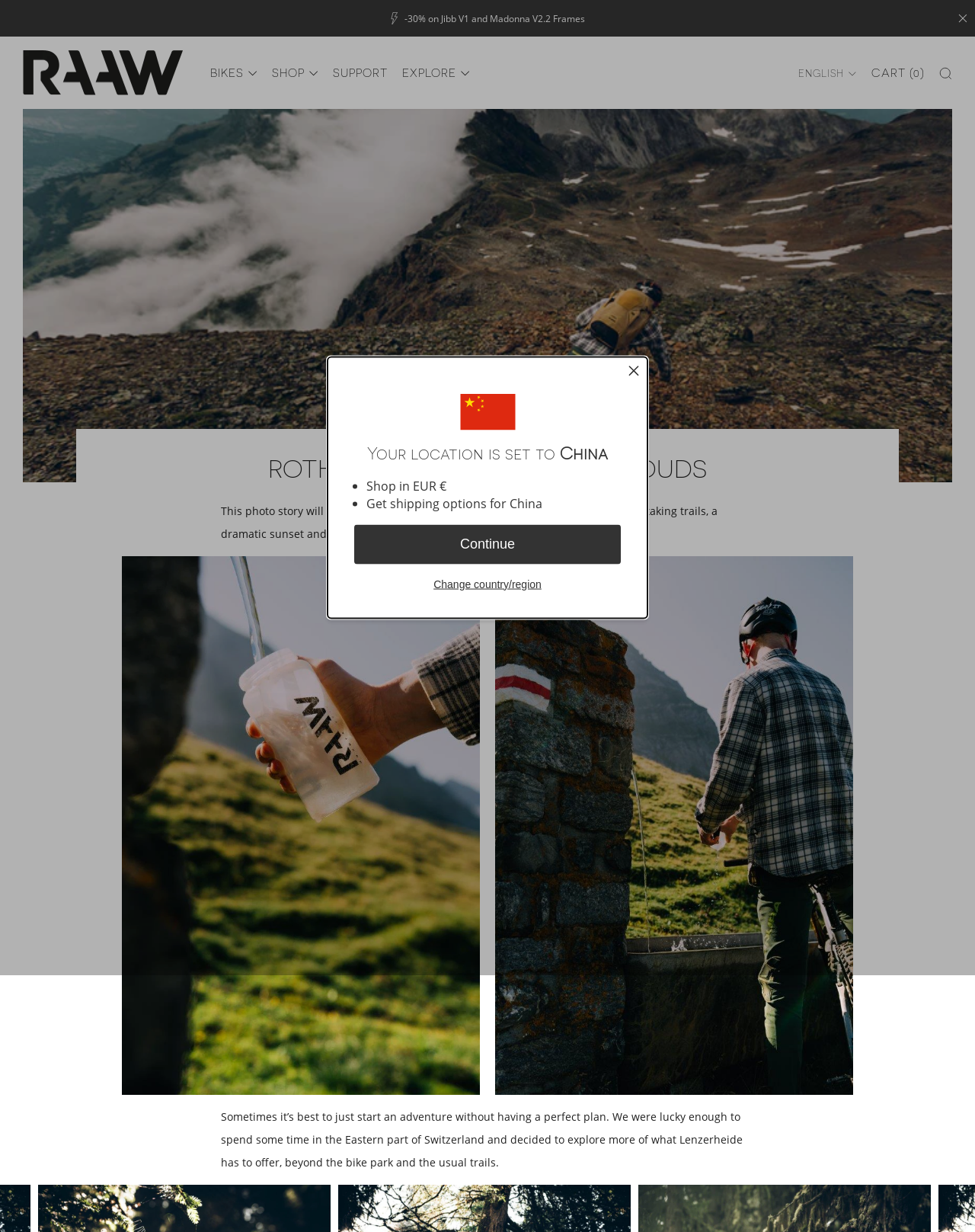Identify and provide the text content of the webpage's primary headline.

ROTHORN - HIGH UP IN THE CLOUDS